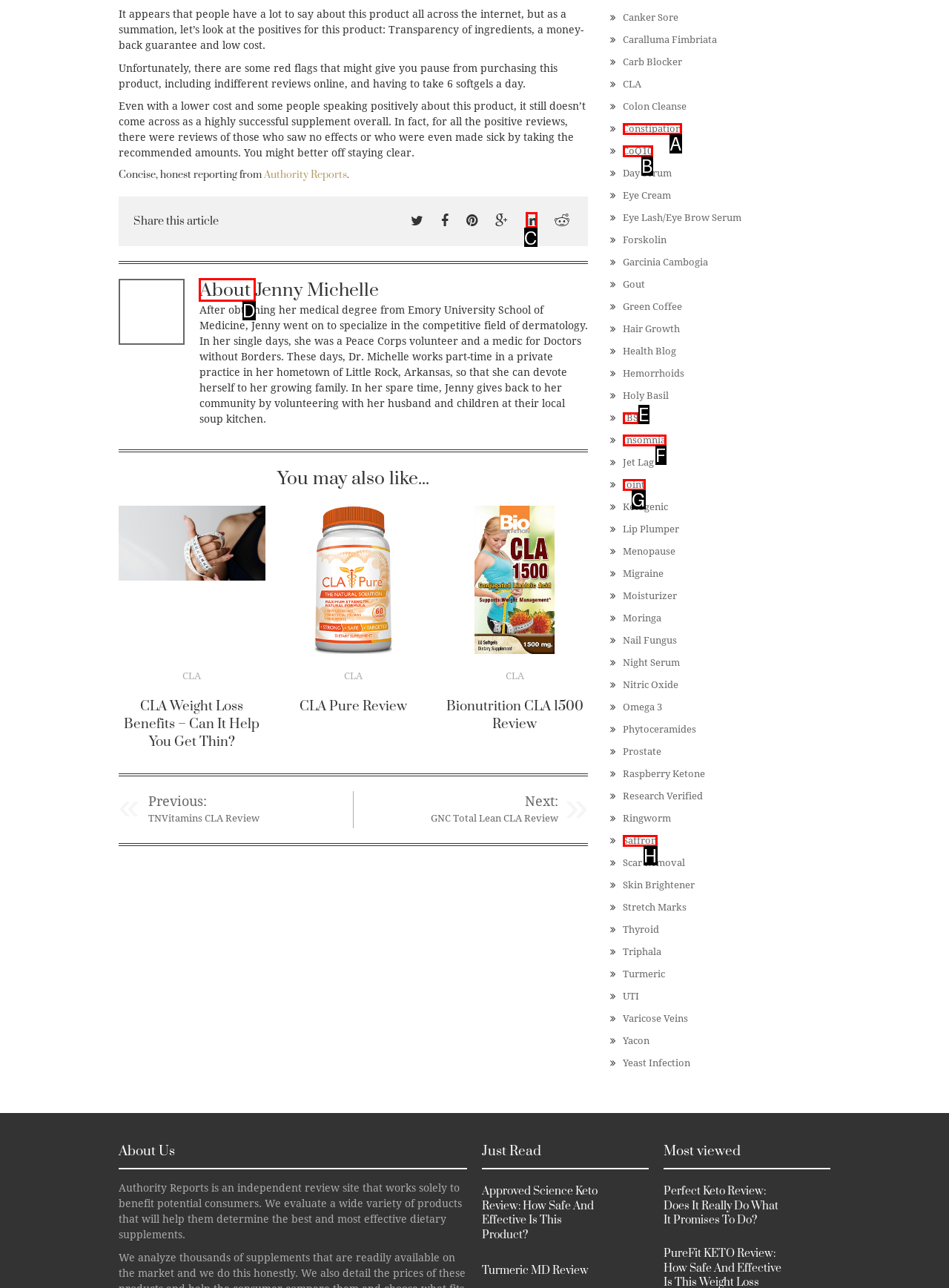Pick the option that should be clicked to perform the following task: View the 'About' section
Answer with the letter of the selected option from the available choices.

D